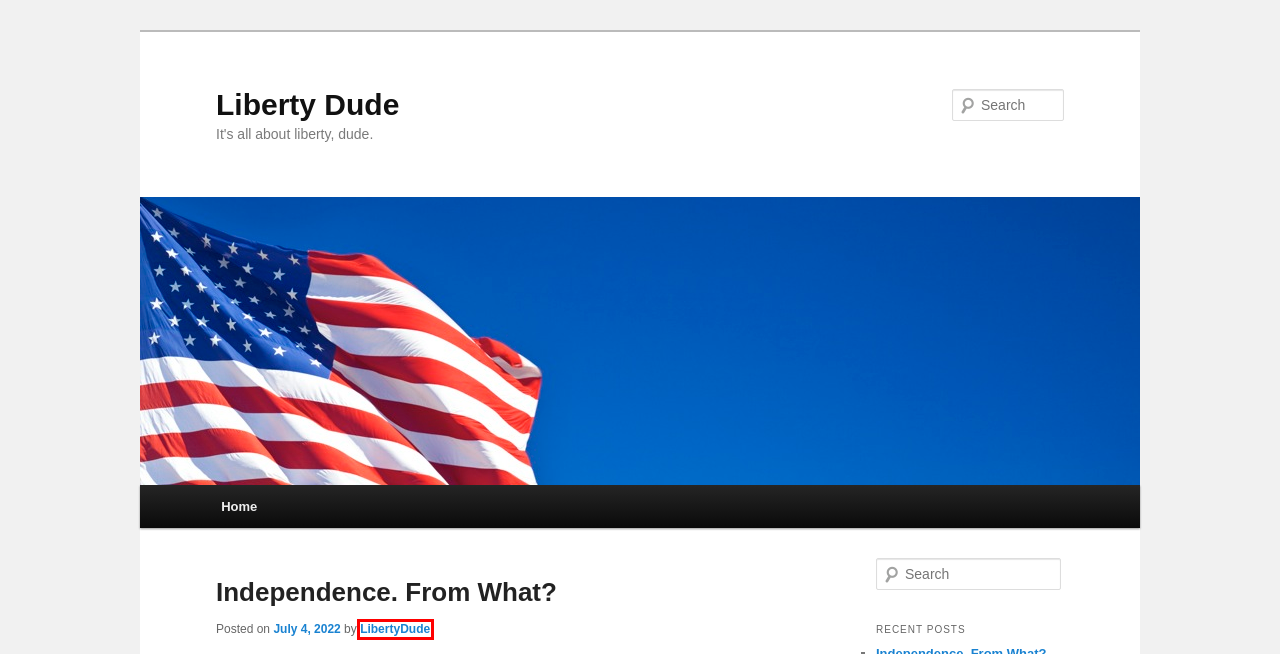Analyze the given webpage screenshot and identify the UI element within the red bounding box. Select the webpage description that best matches what you expect the new webpage to look like after clicking the element. Here are the candidates:
A. March | 2015 | Liberty Dude
B. LibertyDude | Liberty Dude
C. June | 2013 | Liberty Dude
D. Happy Thanksgiving (Finally) | Liberty Dude
E. November | 2012 | Liberty Dude
F. Blog Tool, Publishing Platform, and CMS – WordPress.org
G. Independence. From What? | Liberty Dude
H. July | 2012 | Liberty Dude

B